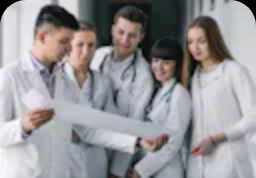Respond with a single word or phrase for the following question: 
What color are their lab coats?

White